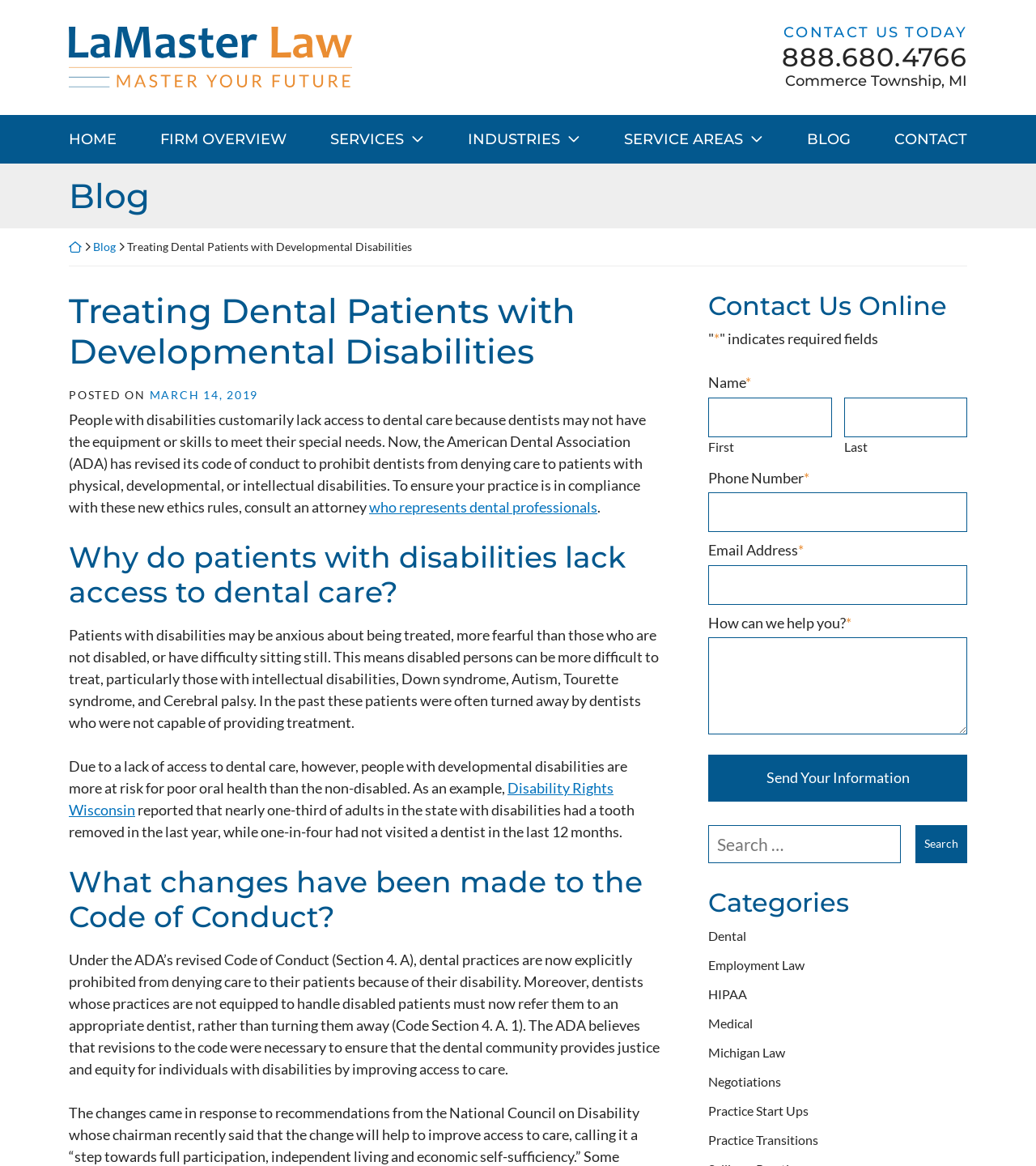Provide a short answer using a single word or phrase for the following question: 
What is the purpose of the form at the bottom of the webpage?

To contact the law firm